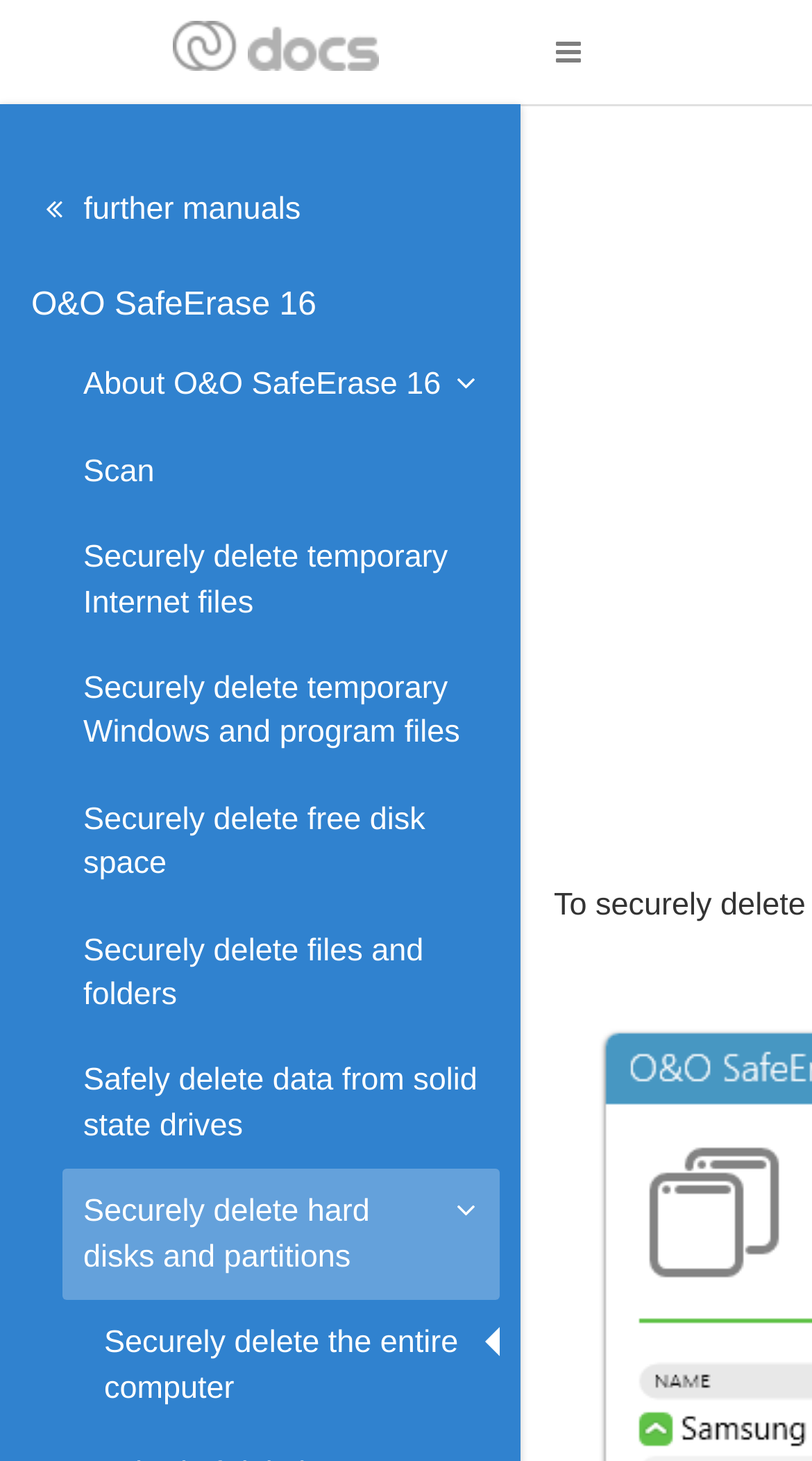Is there a link to scan?
Provide an in-depth answer to the question, covering all aspects.

I found a link element with the text 'Scan' which is a child of the root element.